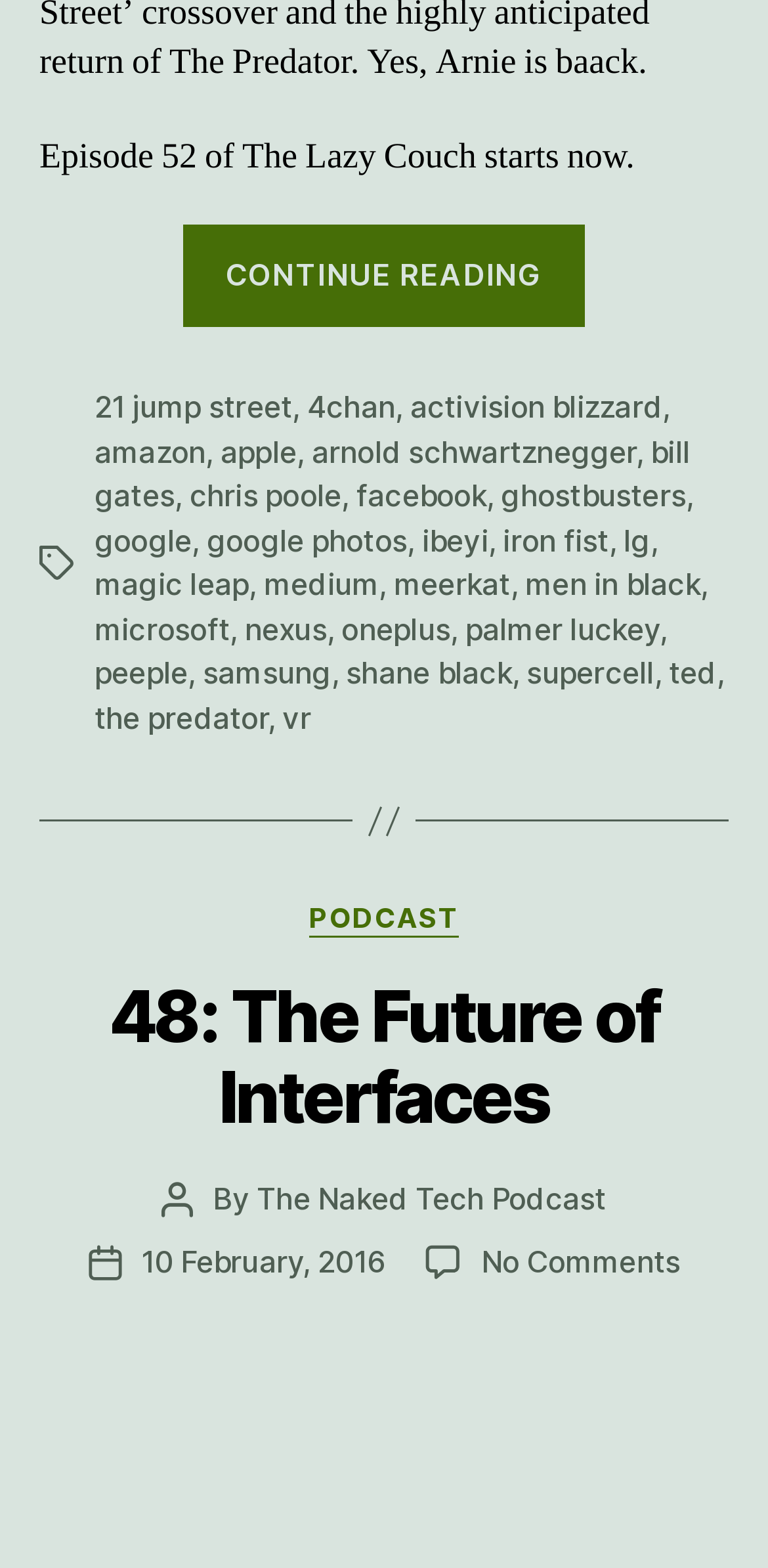Predict the bounding box coordinates for the UI element described as: "ghostbusters". The coordinates should be four float numbers between 0 and 1, presented as [left, top, right, bottom].

[0.652, 0.304, 0.893, 0.328]